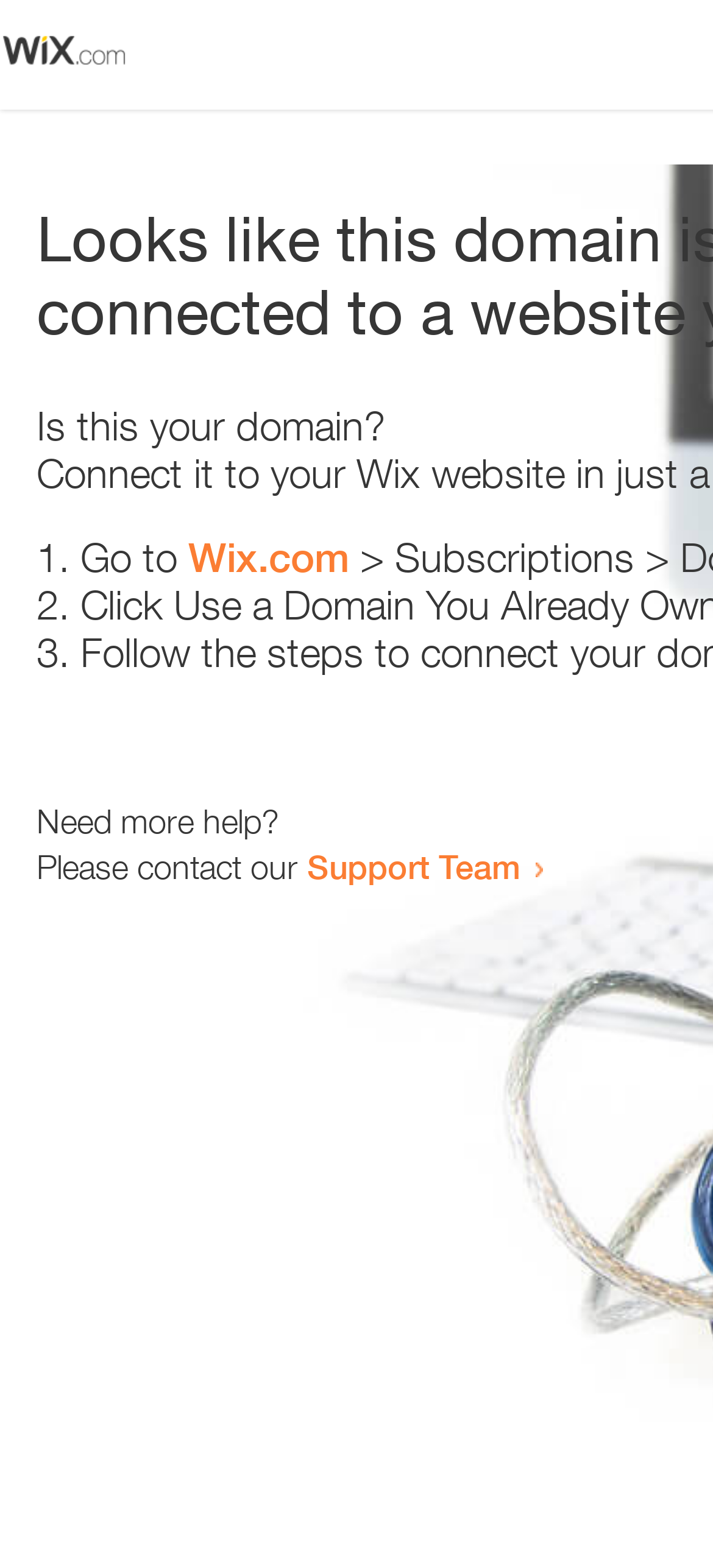How many steps are provided to resolve the issue?
Please provide a single word or phrase in response based on the screenshot.

3